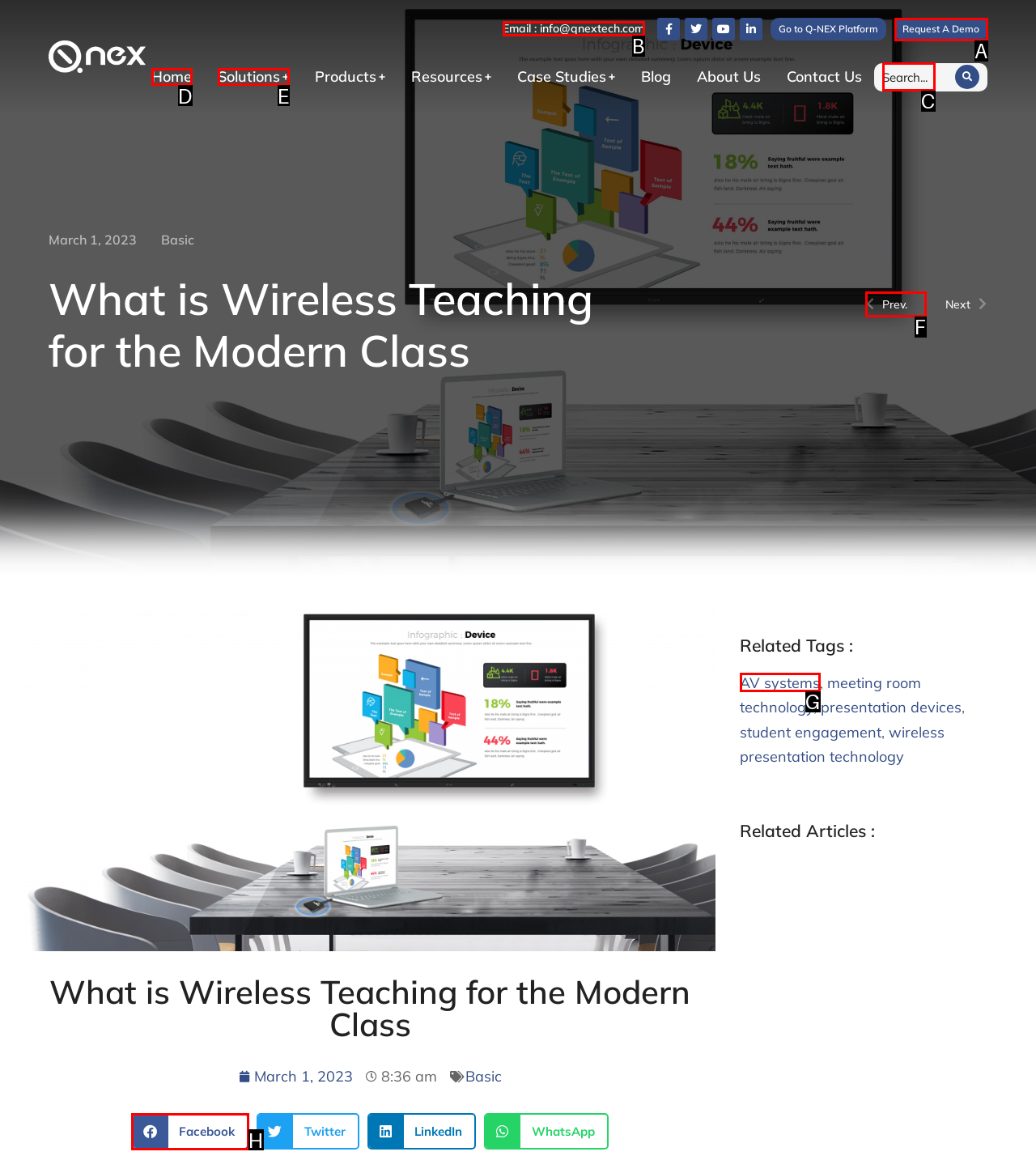To perform the task "Search for something", which UI element's letter should you select? Provide the letter directly.

None